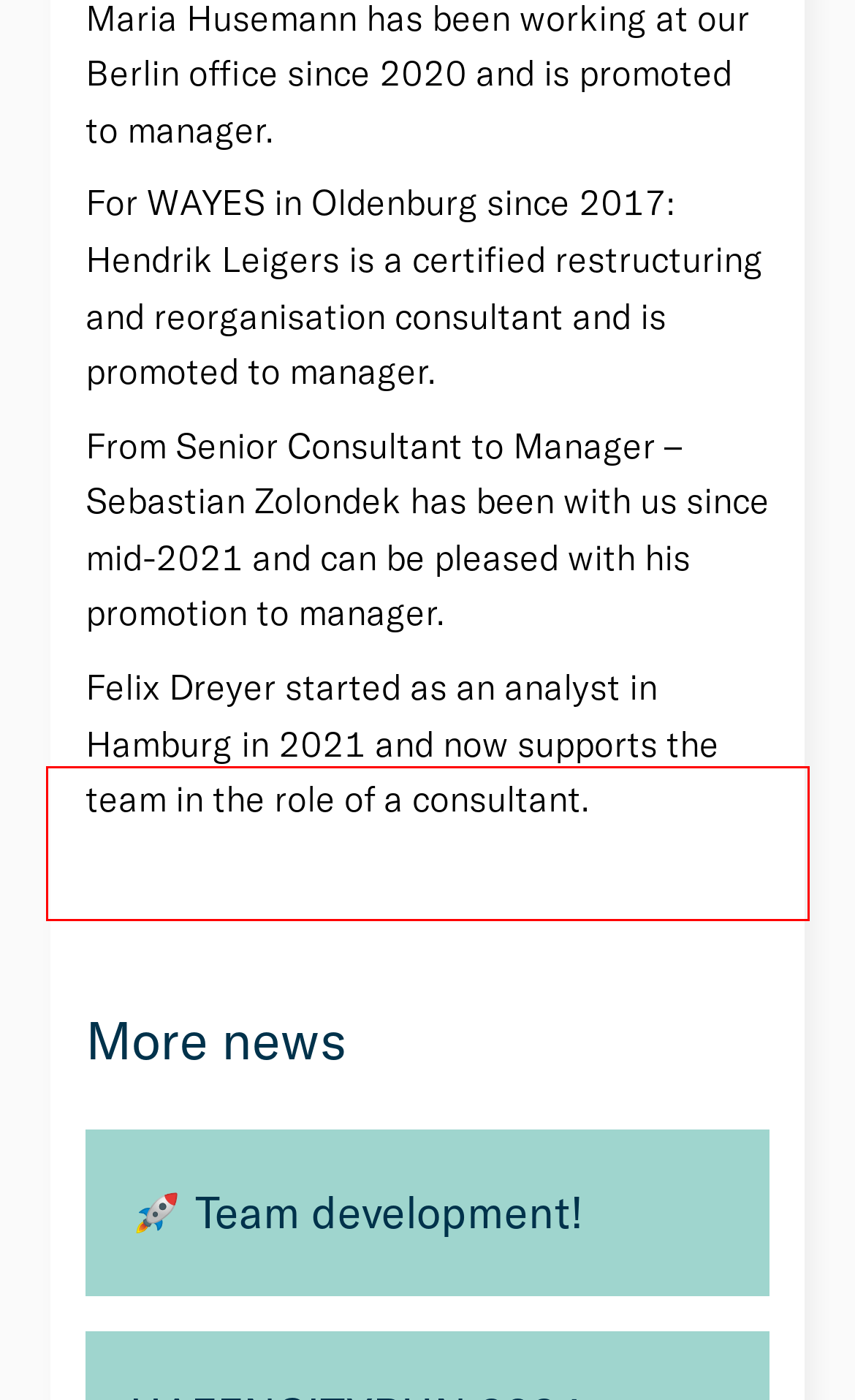Please use OCR to extract the text content from the red bounding box in the provided webpage screenshot.

Content from video platforms and social media platforms is blocked by default. If cookies from external media are accepted, access to this content no longer requires manual consent.